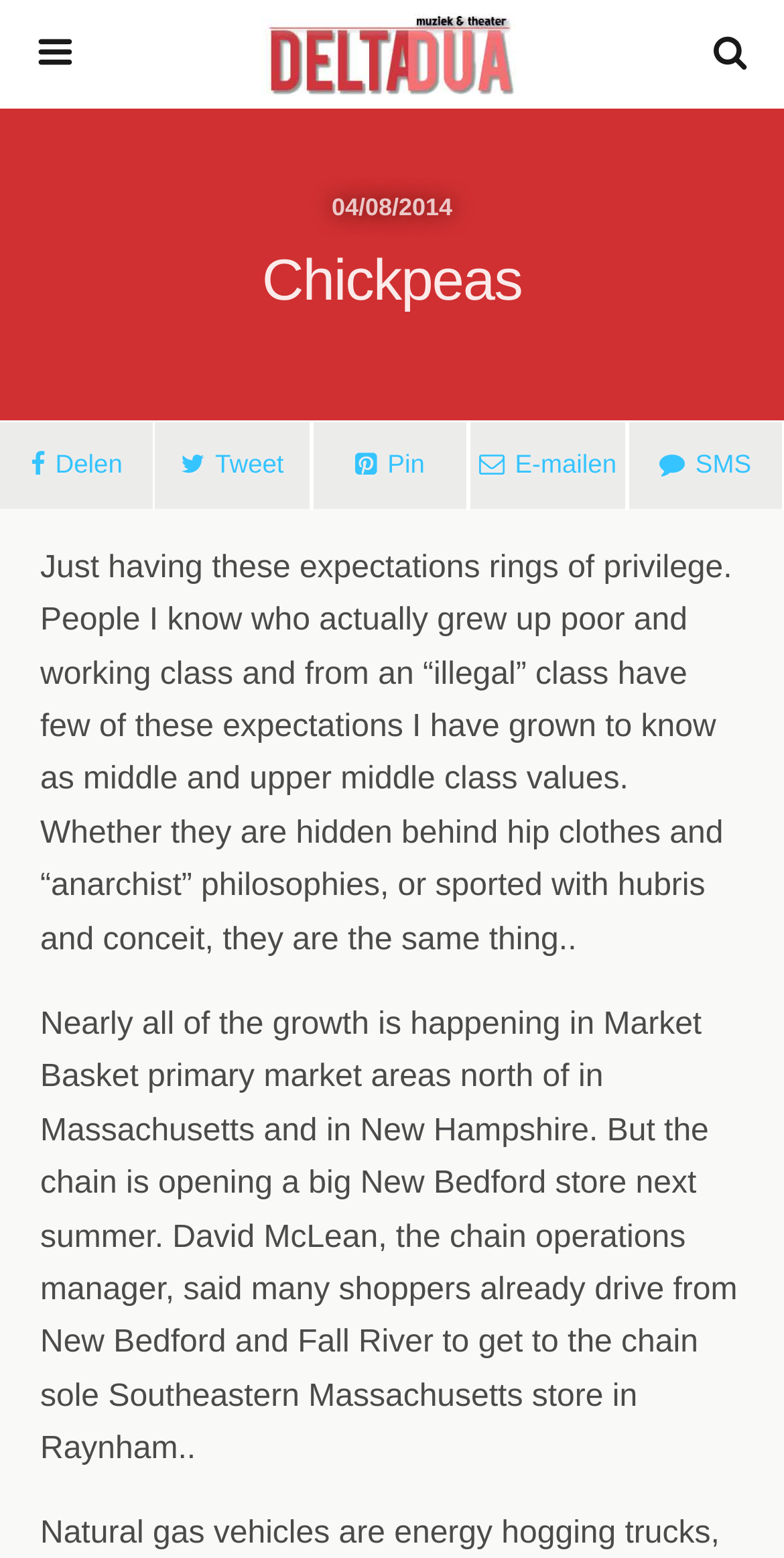Please respond to the question with a concise word or phrase:
How many social media links are there?

4